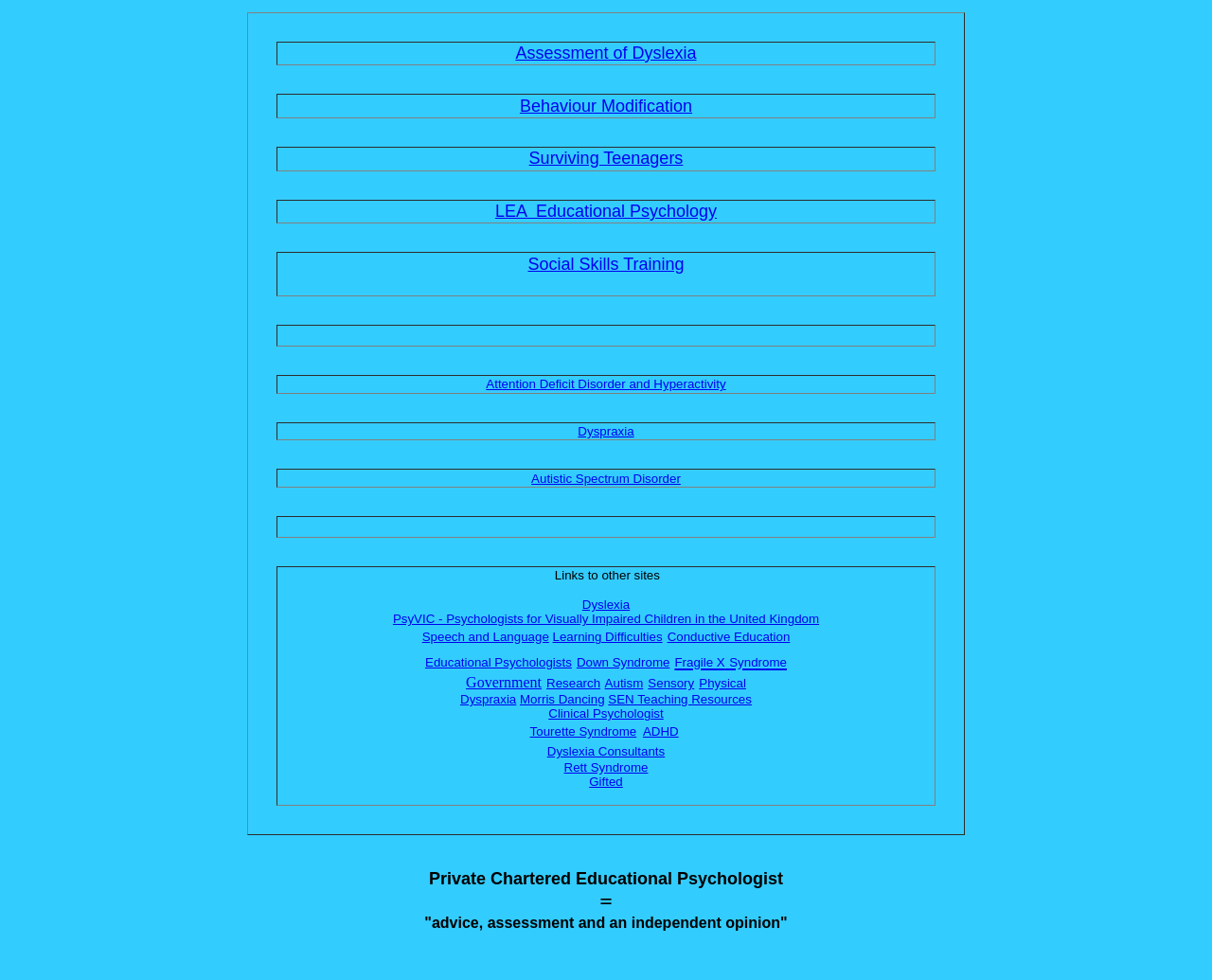Provide the bounding box coordinates for the area that should be clicked to complete the instruction: "Click on SEN Teaching Resources".

[0.502, 0.706, 0.62, 0.721]